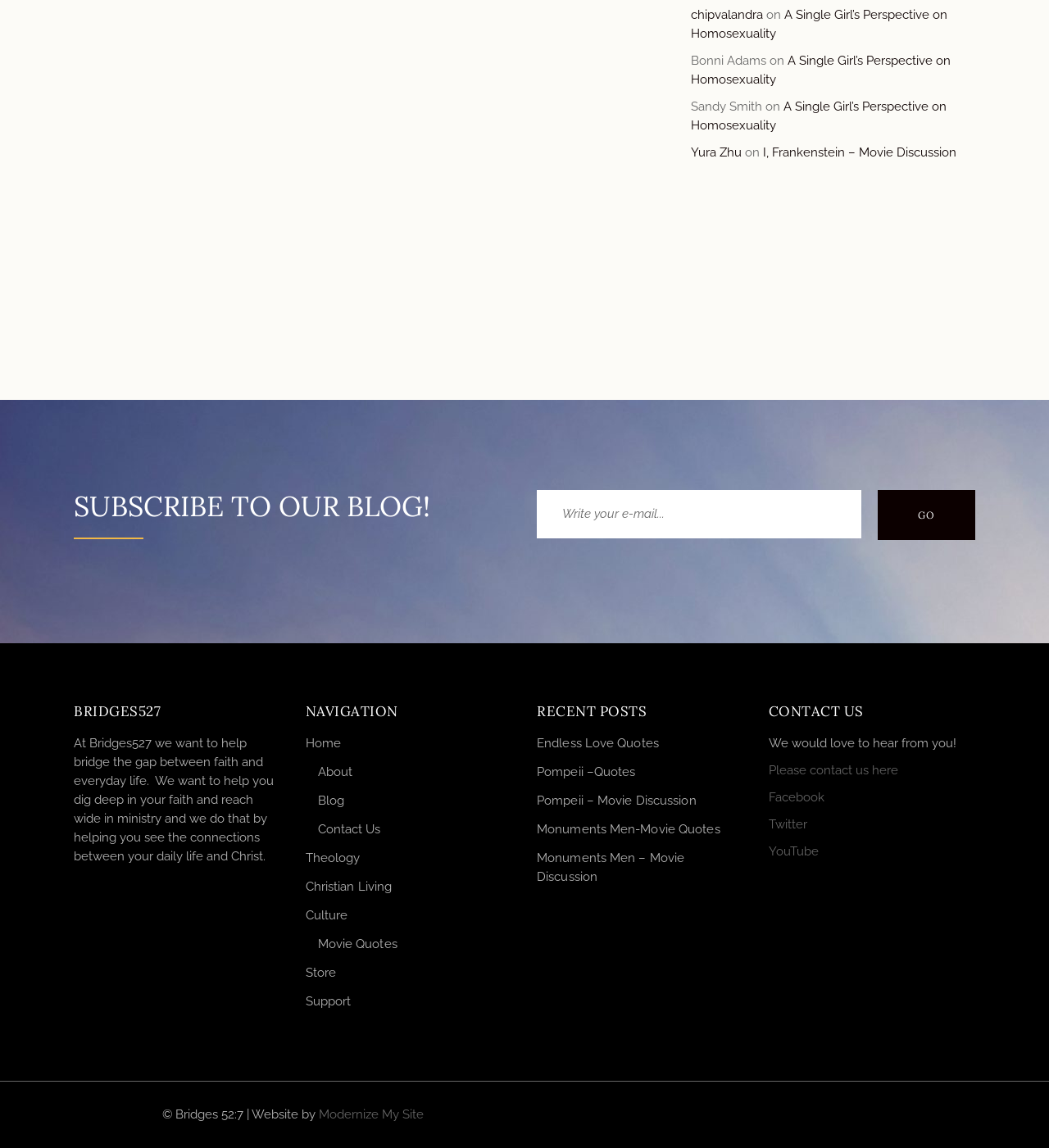Identify the bounding box coordinates of the element that should be clicked to fulfill this task: "Read the recent post 'Endless Love Quotes'". The coordinates should be provided as four float numbers between 0 and 1, i.e., [left, top, right, bottom].

[0.512, 0.641, 0.628, 0.654]